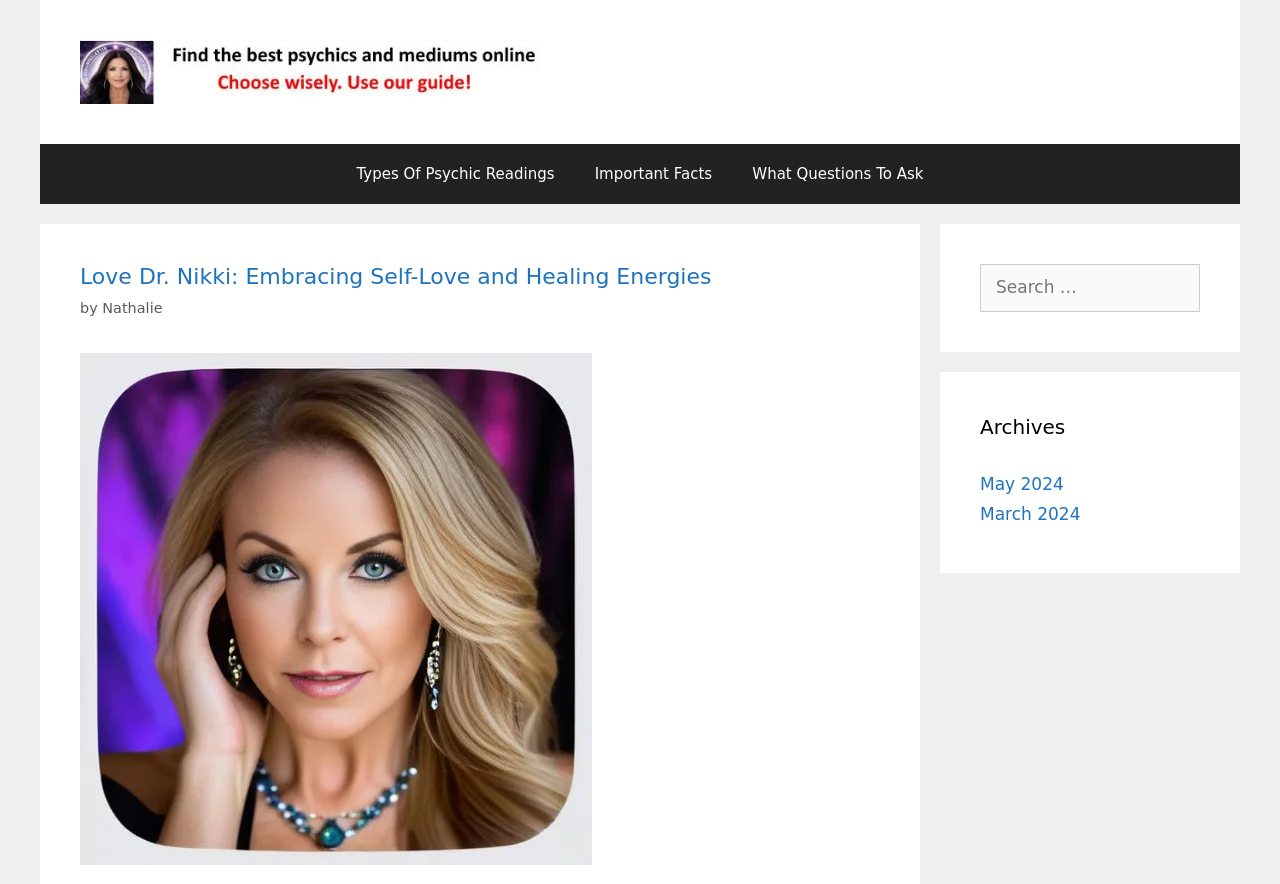Specify the bounding box coordinates of the region I need to click to perform the following instruction: "Search for a psychic". The coordinates must be four float numbers in the range of 0 to 1, i.e., [left, top, right, bottom].

[0.766, 0.299, 0.938, 0.352]